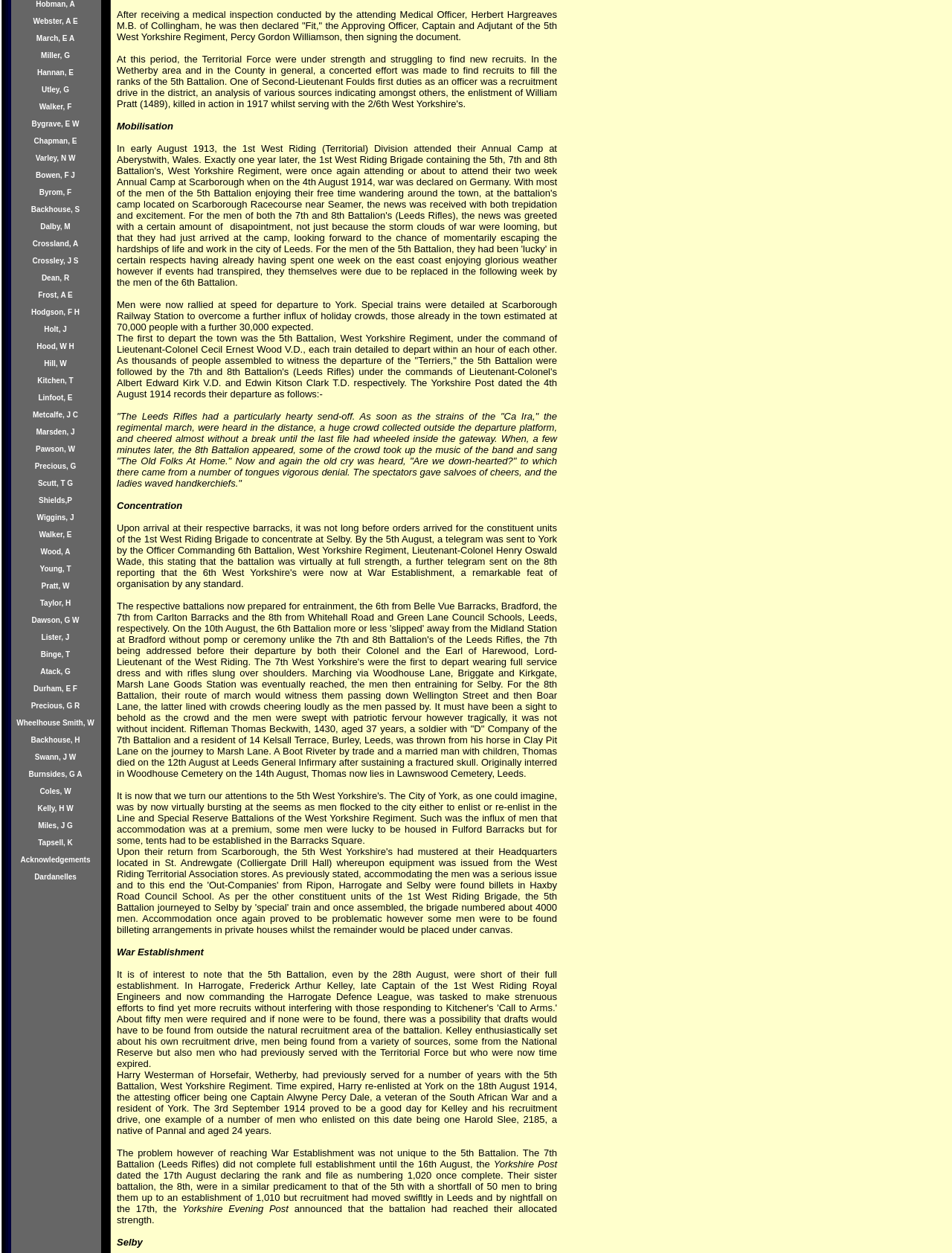Locate the UI element that matches the description Bowen, F J in the webpage screenshot. Return the bounding box coordinates in the format (top-left x, top-left y, bottom-right x, bottom-right y), with values ranging from 0 to 1.

[0.038, 0.134, 0.079, 0.144]